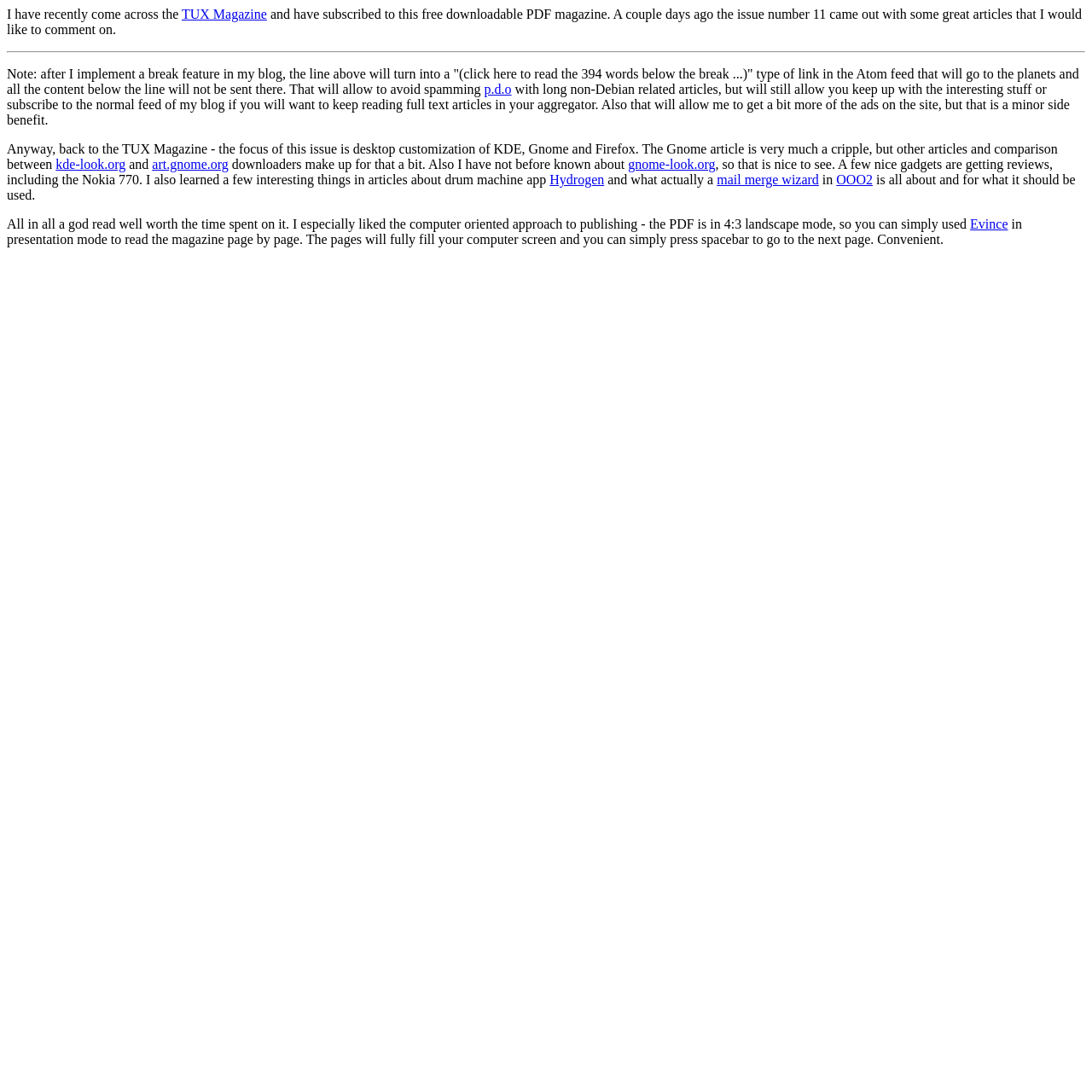What is the focus of the 11th issue of TUX Magazine?
Give a single word or phrase answer based on the content of the image.

Desktop customization